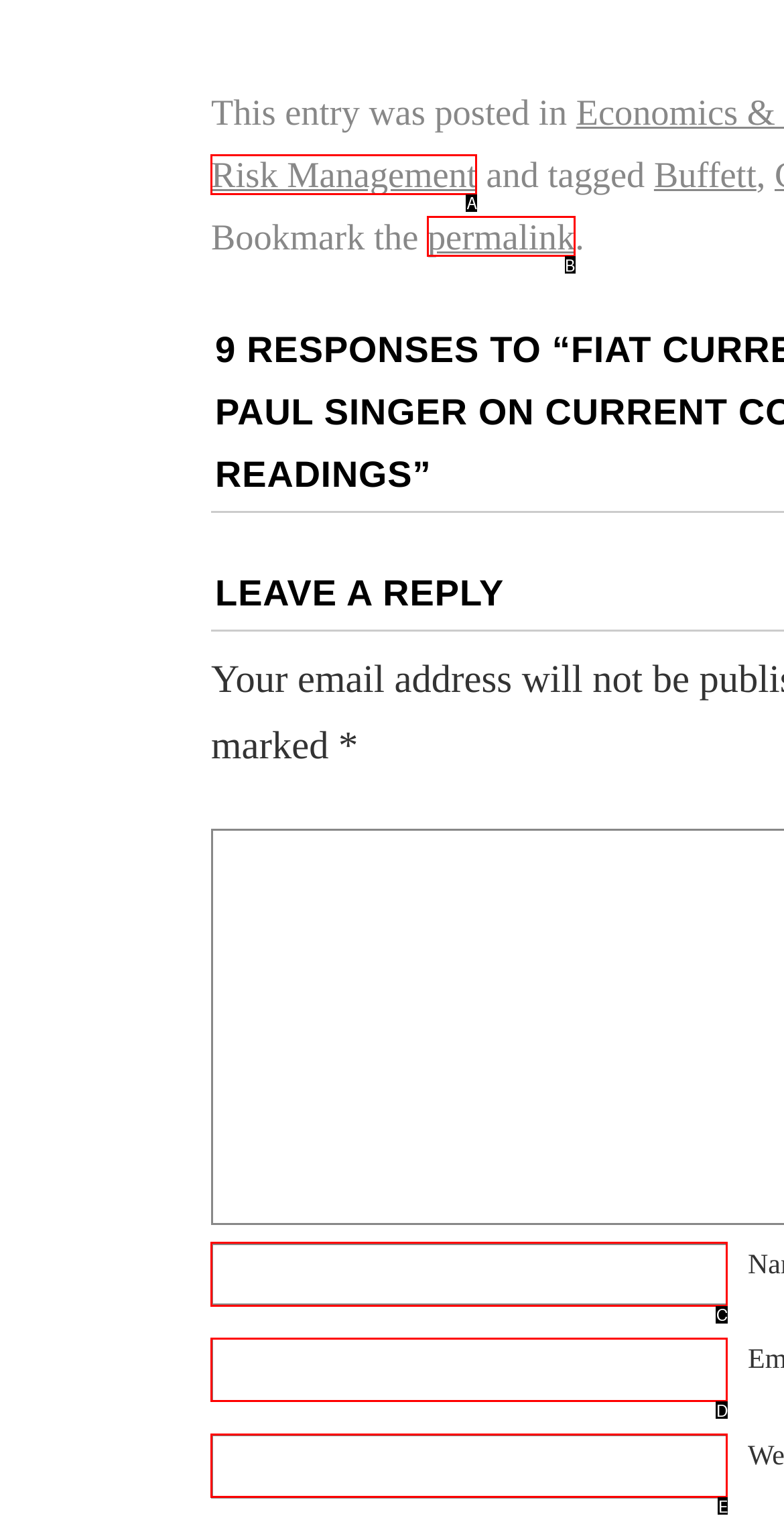Select the letter of the UI element that best matches: parent_node: Website name="url"
Answer with the letter of the correct option directly.

E